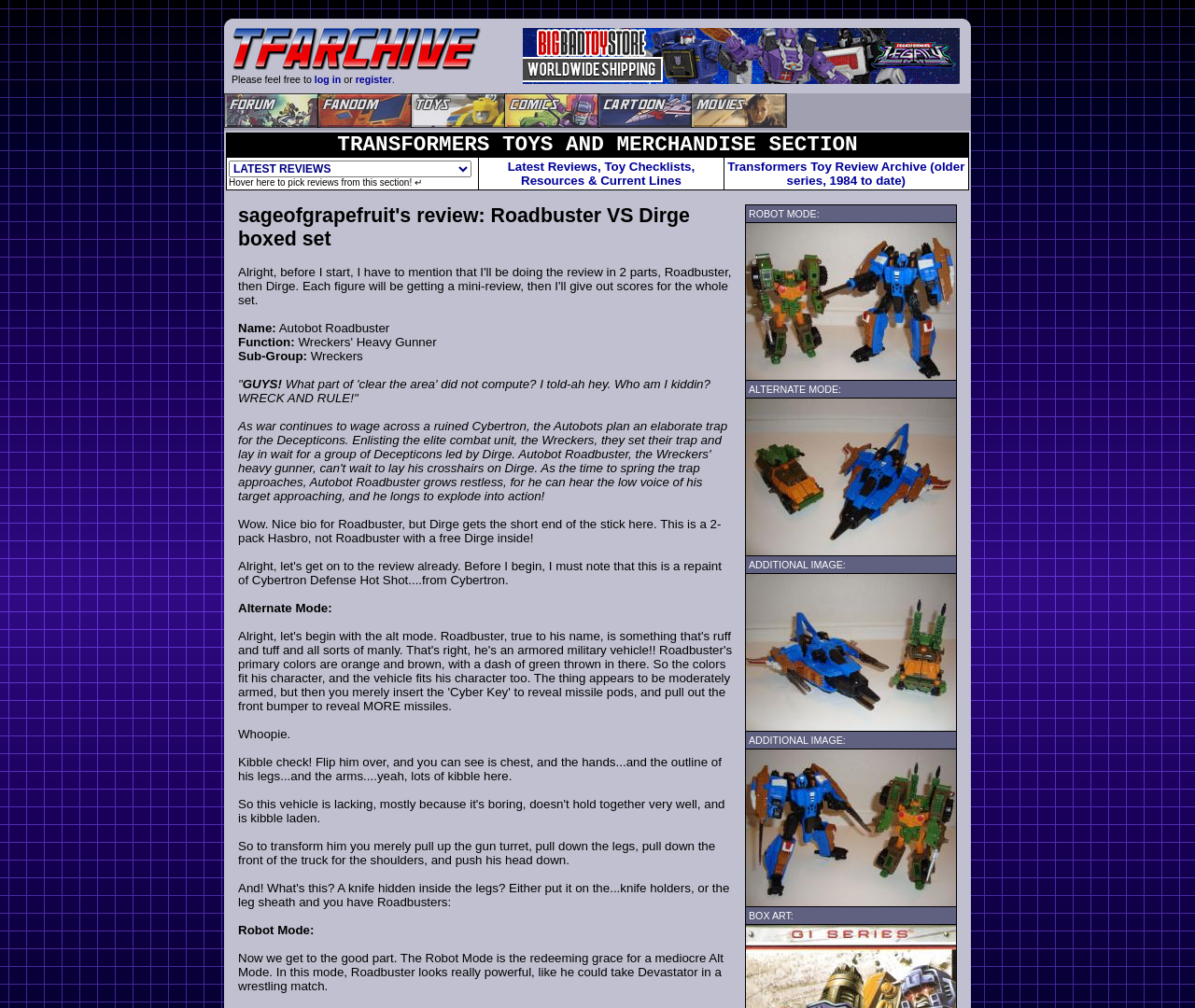Pinpoint the bounding box coordinates of the clickable area needed to execute the instruction: "register". The coordinates should be specified as four float numbers between 0 and 1, i.e., [left, top, right, bottom].

[0.297, 0.073, 0.328, 0.084]